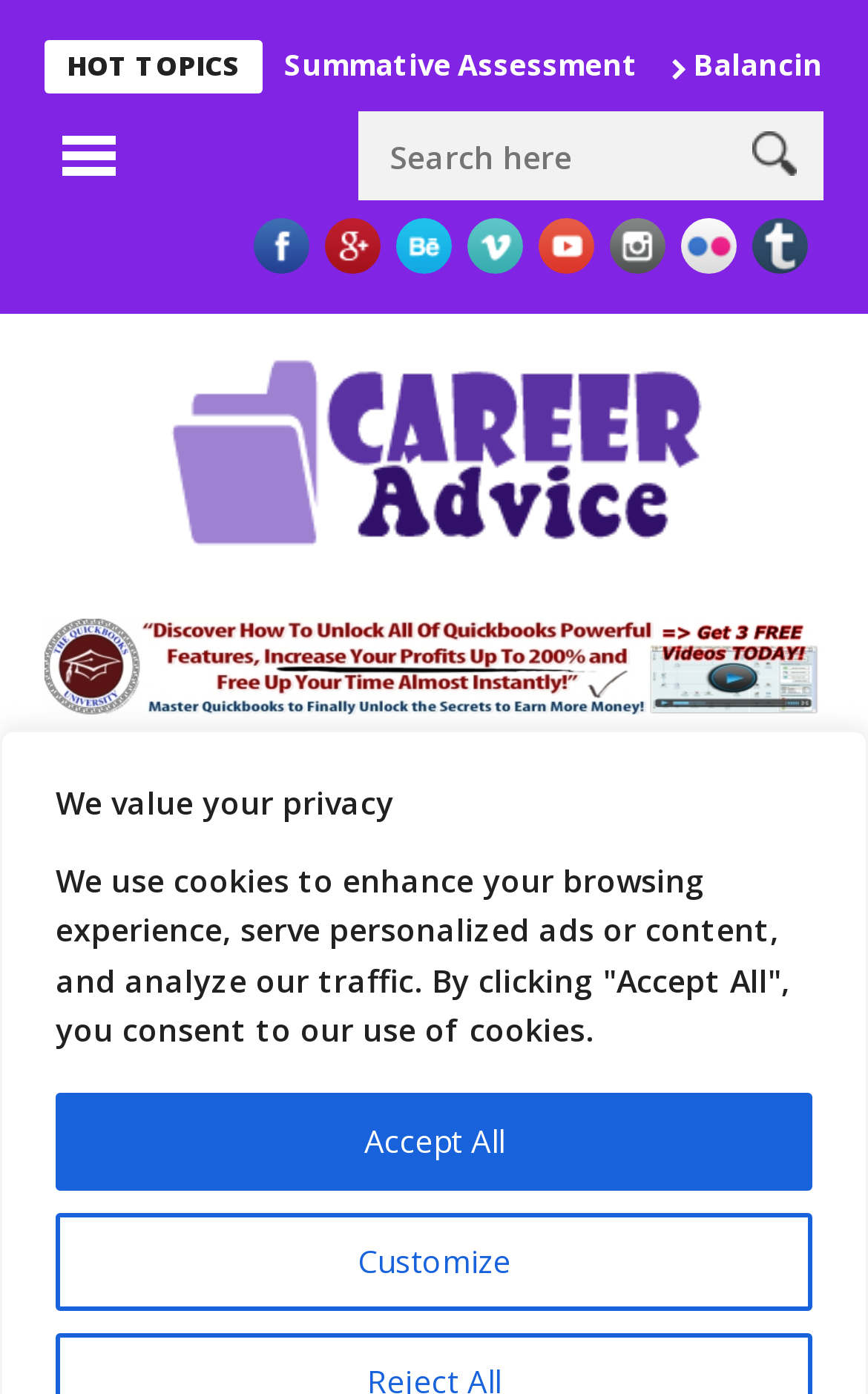Kindly determine the bounding box coordinates for the clickable area to achieve the given instruction: "Search for career objective examples".

[0.413, 0.08, 0.949, 0.144]